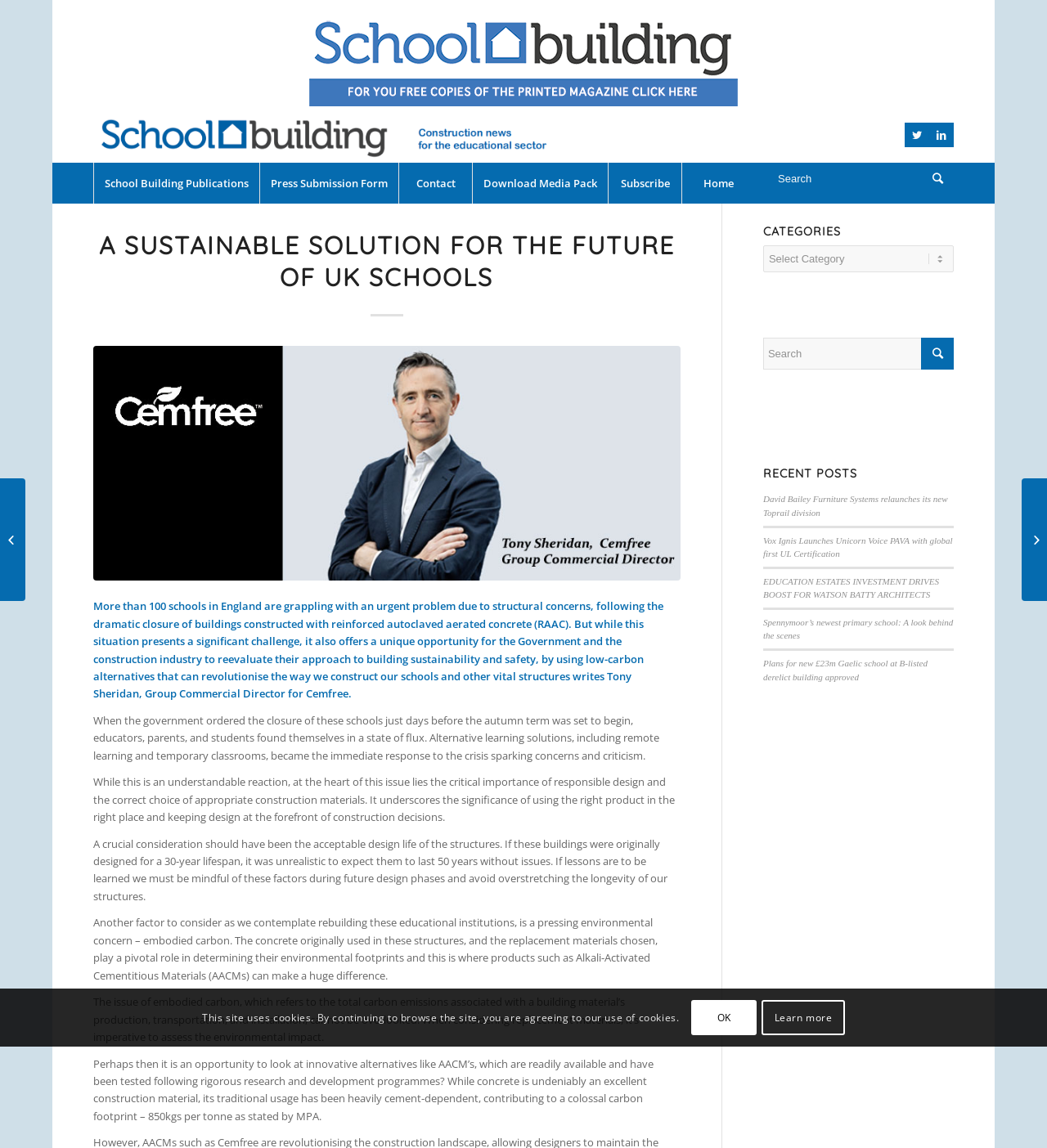Predict the bounding box coordinates for the UI element described as: "value=""". The coordinates should be four float numbers between 0 and 1, presented as [left, top, right, bottom].

[0.88, 0.294, 0.911, 0.322]